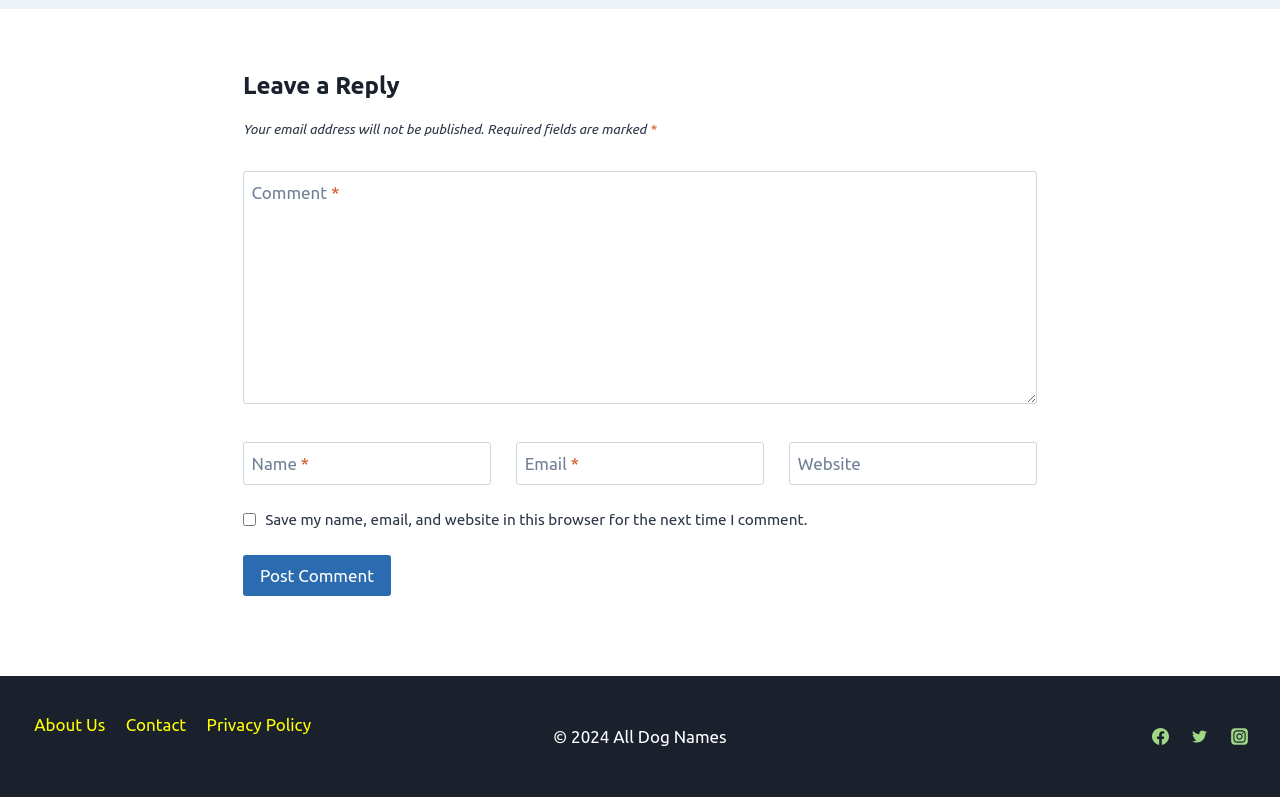Find the bounding box of the element with the following description: "name="submit" value="Post Comment"". The coordinates must be four float numbers between 0 and 1, formatted as [left, top, right, bottom].

[0.19, 0.697, 0.306, 0.748]